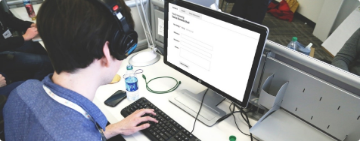Thoroughly describe the content and context of the image.

A person is seated at a workspace, focused on a computer screen displaying a form or interface, likely for data entry or product customization. They are wearing headphones, suggesting they might be engaged in an online training session or conference. The monitor setup indicates a structured workspace, with a water bottle nearby. This scene captures a moment of interaction with technology, emphasizing hands-on engagement in a productive environment, possibly related to Magento 2, showcasing how individuals can customize product information effectively.